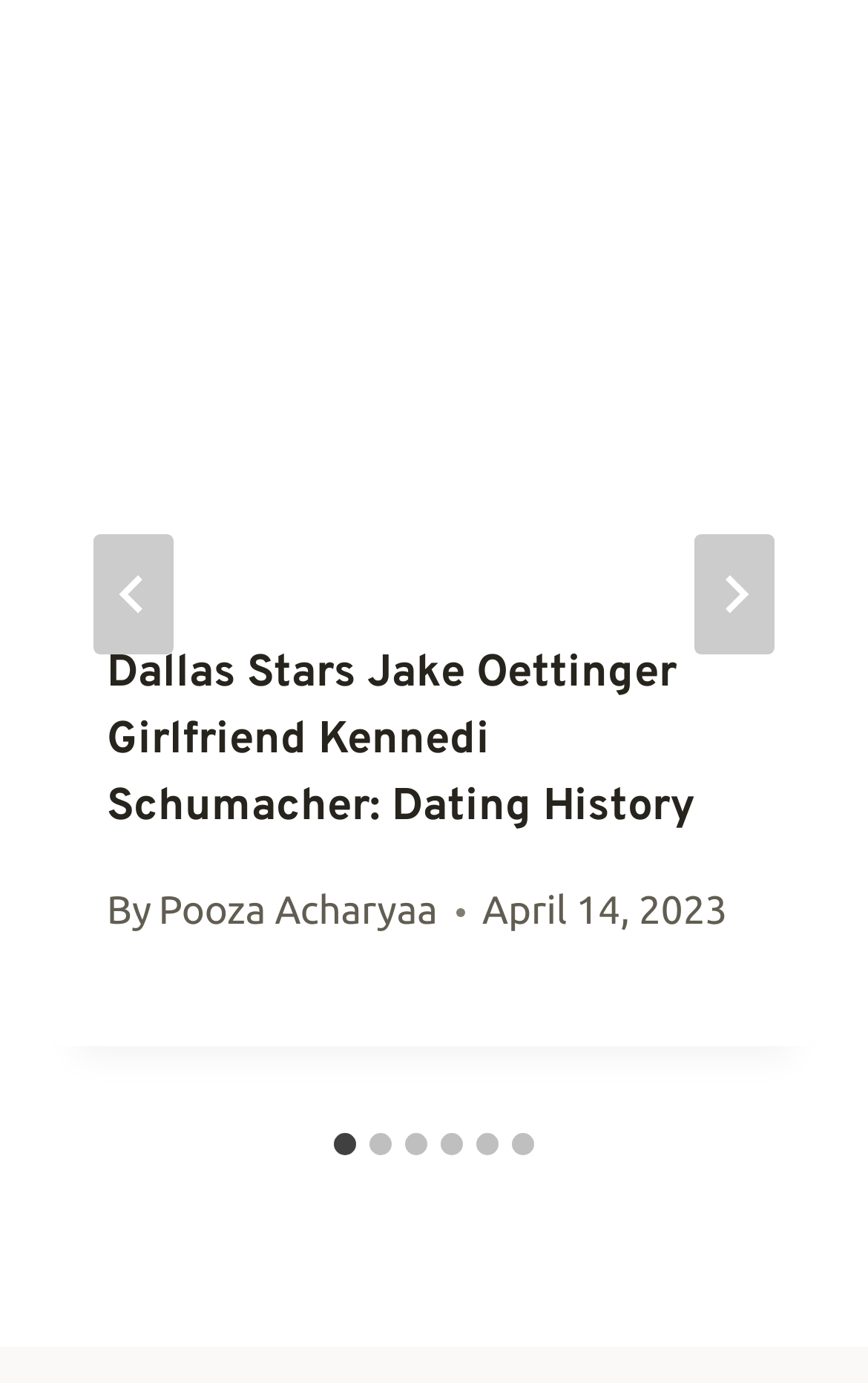Pinpoint the bounding box coordinates of the element to be clicked to execute the instruction: "View the first slide".

[0.385, 0.819, 0.41, 0.835]